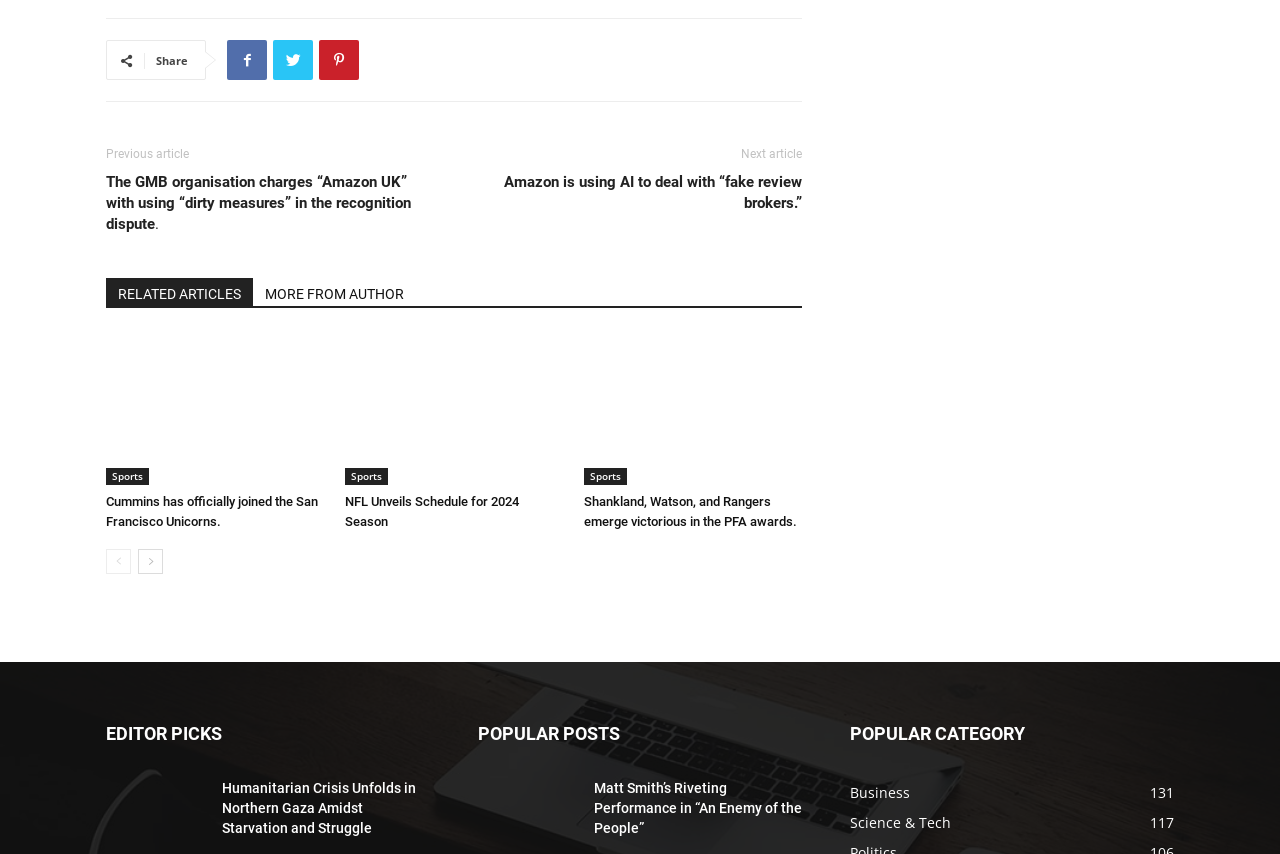What is the text of the first link on the webpage?
Answer the question with a single word or phrase derived from the image.

The GMB organisation charges “Amazon UK” with using “dirty measures” in the recognition dispute.